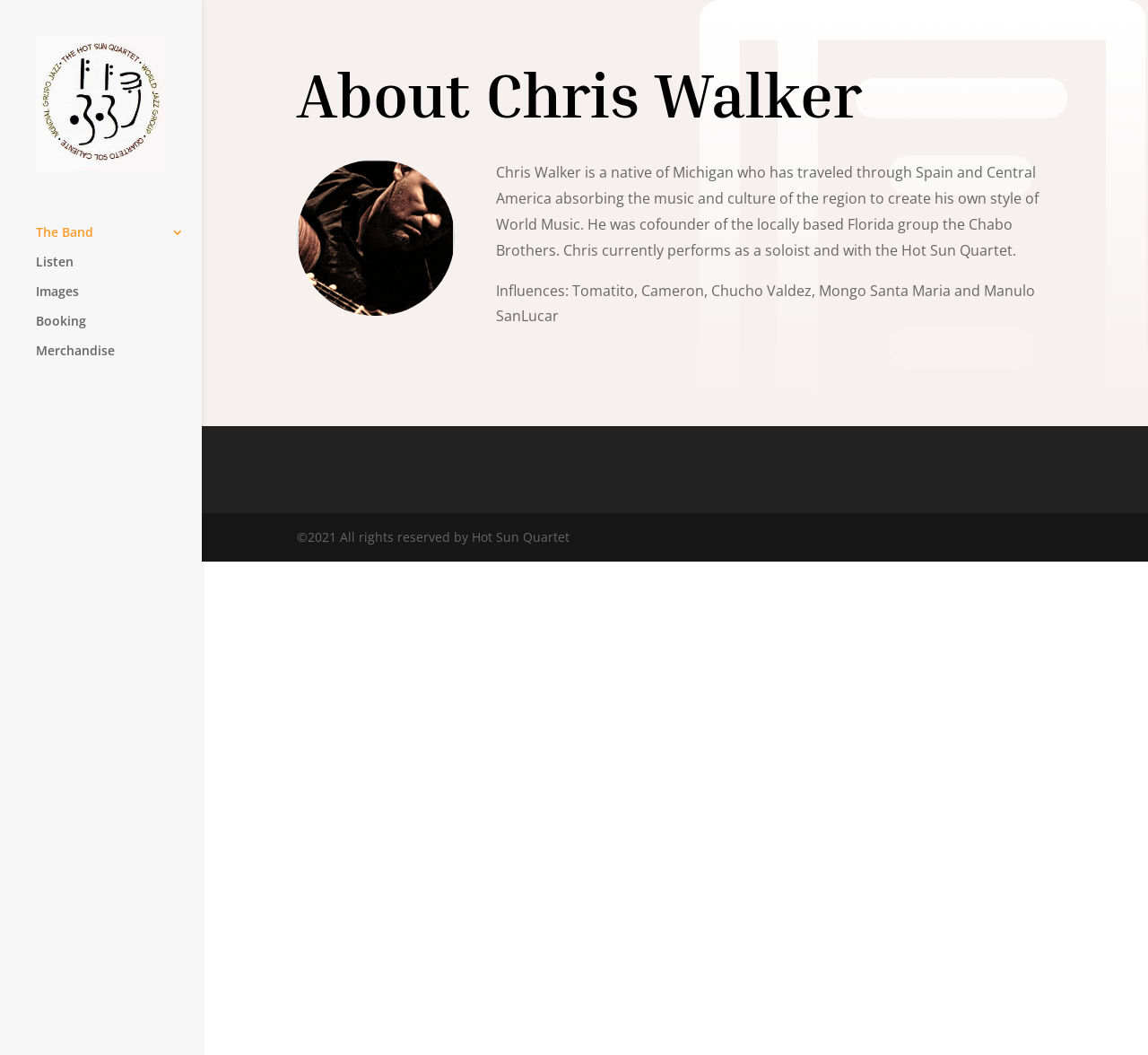Find the bounding box of the UI element described as follows: "Booking".

[0.031, 0.299, 0.176, 0.327]